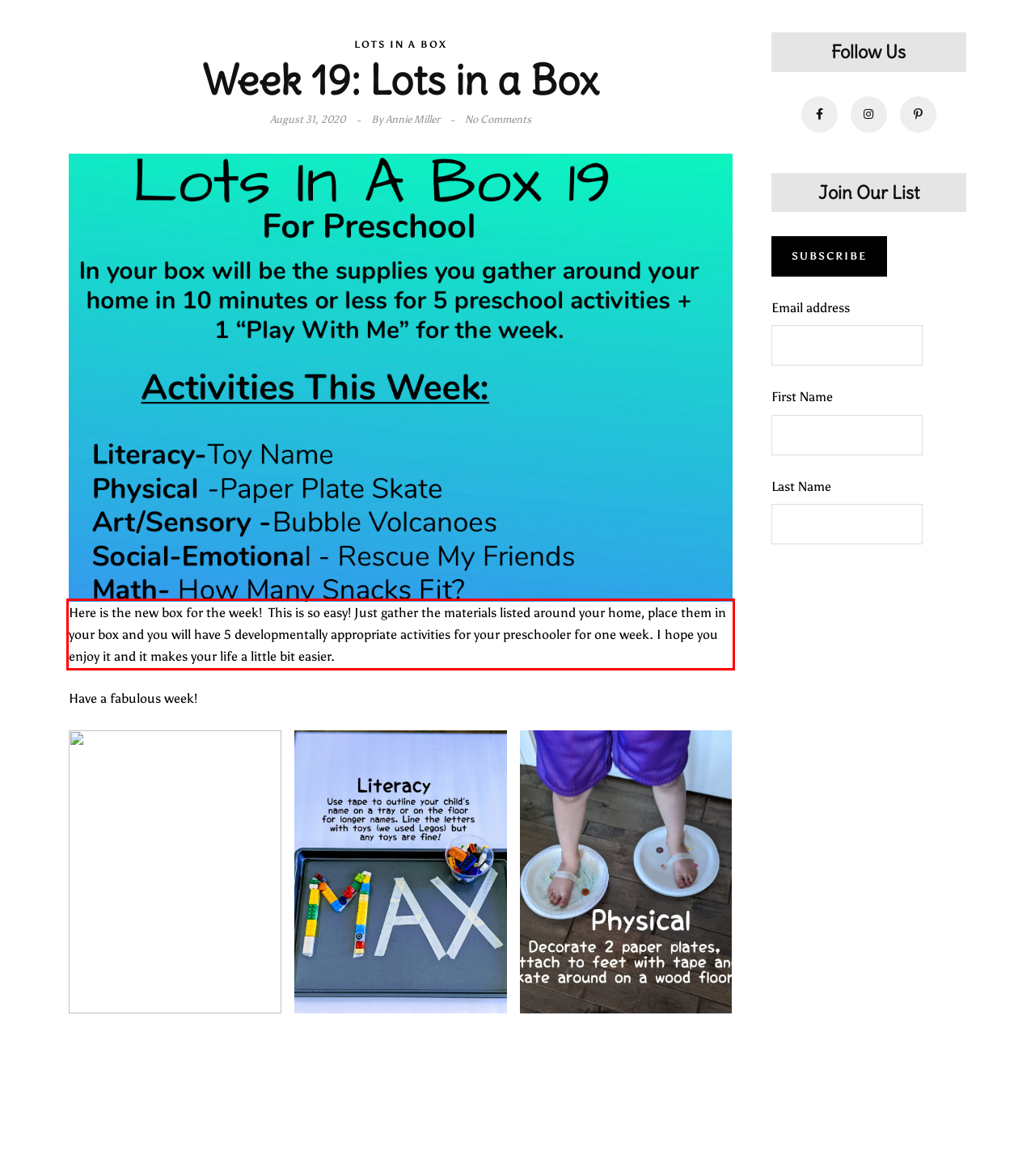Given a screenshot of a webpage with a red bounding box, extract the text content from the UI element inside the red bounding box.

Here is the new box for the week! This is so easy! Just gather the materials listed around your home, place them in your box and you will have 5 developmentally appropriate activities for your preschooler for one week. I hope you enjoy it and it makes your life a little bit easier.